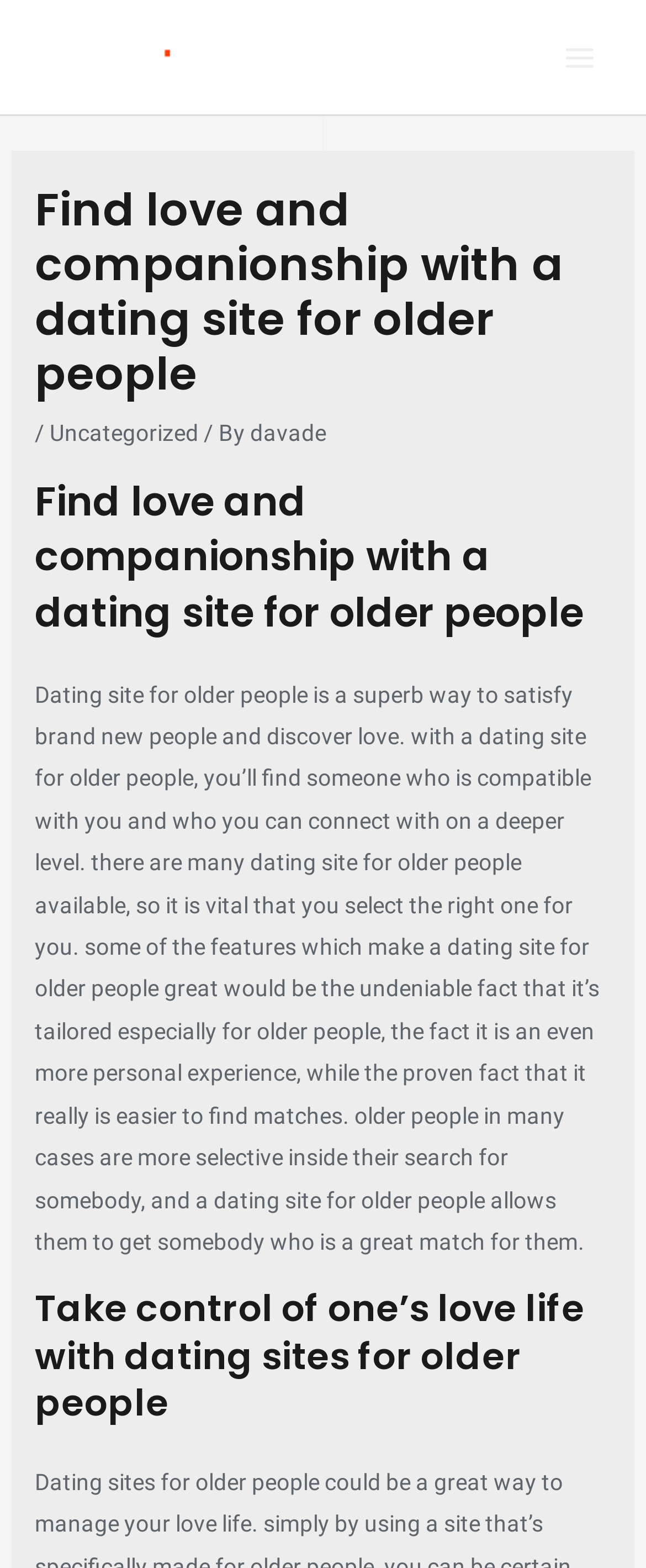What is the tone of the webpage content?
Give a detailed explanation using the information visible in the image.

The tone of the webpage content appears to be informative and helpful, providing guidance and advice on how to find love and companionship as an older person. The language used is clear and concise, suggesting that the webpage is intended to be a useful resource for its audience.